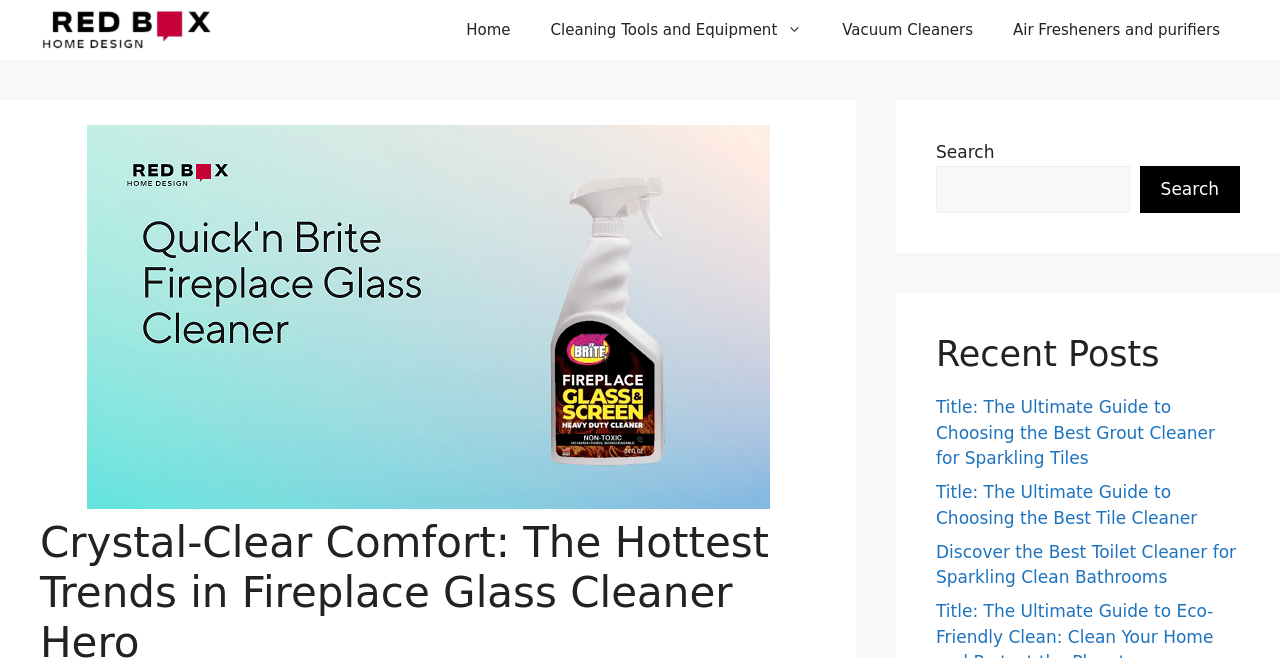Locate the bounding box of the UI element with the following description: "Air Fresheners and purifiers".

[0.776, 0.0, 0.969, 0.091]